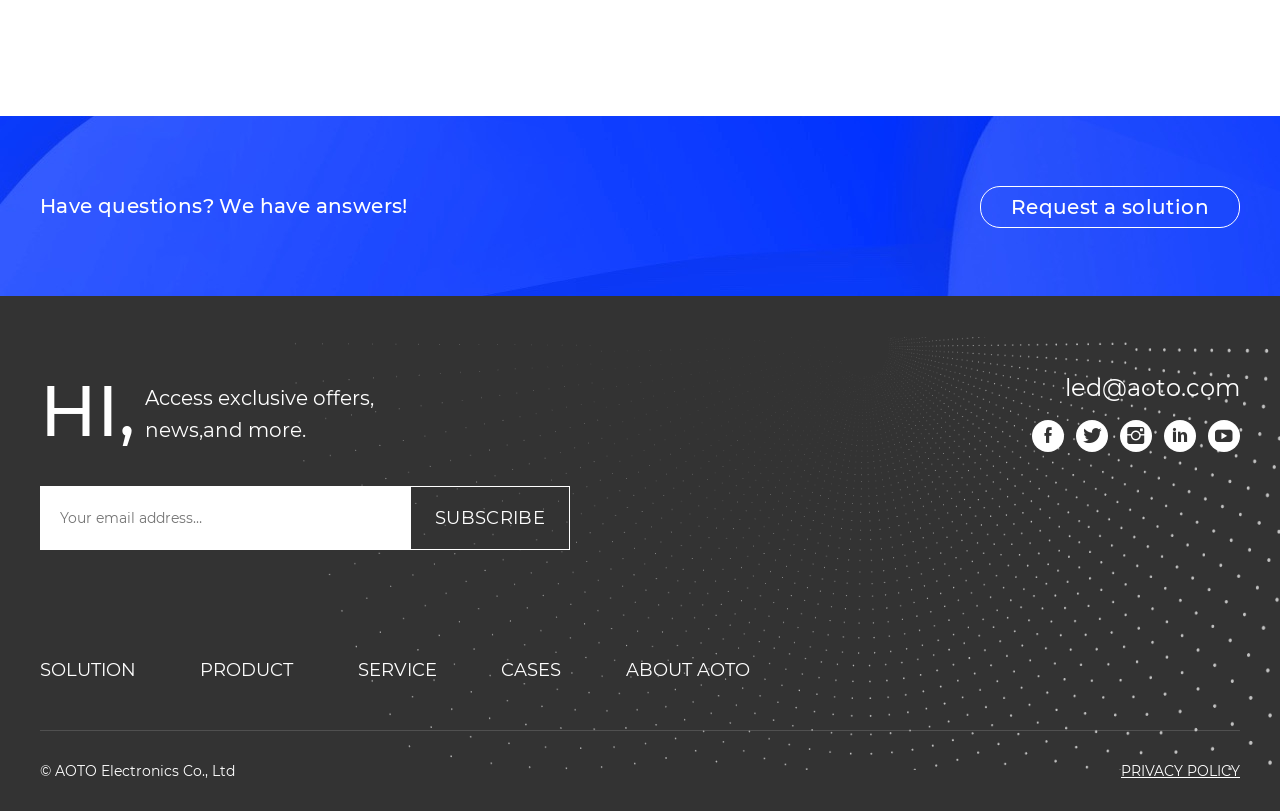Identify the coordinates of the bounding box for the element that must be clicked to accomplish the instruction: "View solutions".

[0.031, 0.802, 0.106, 0.851]